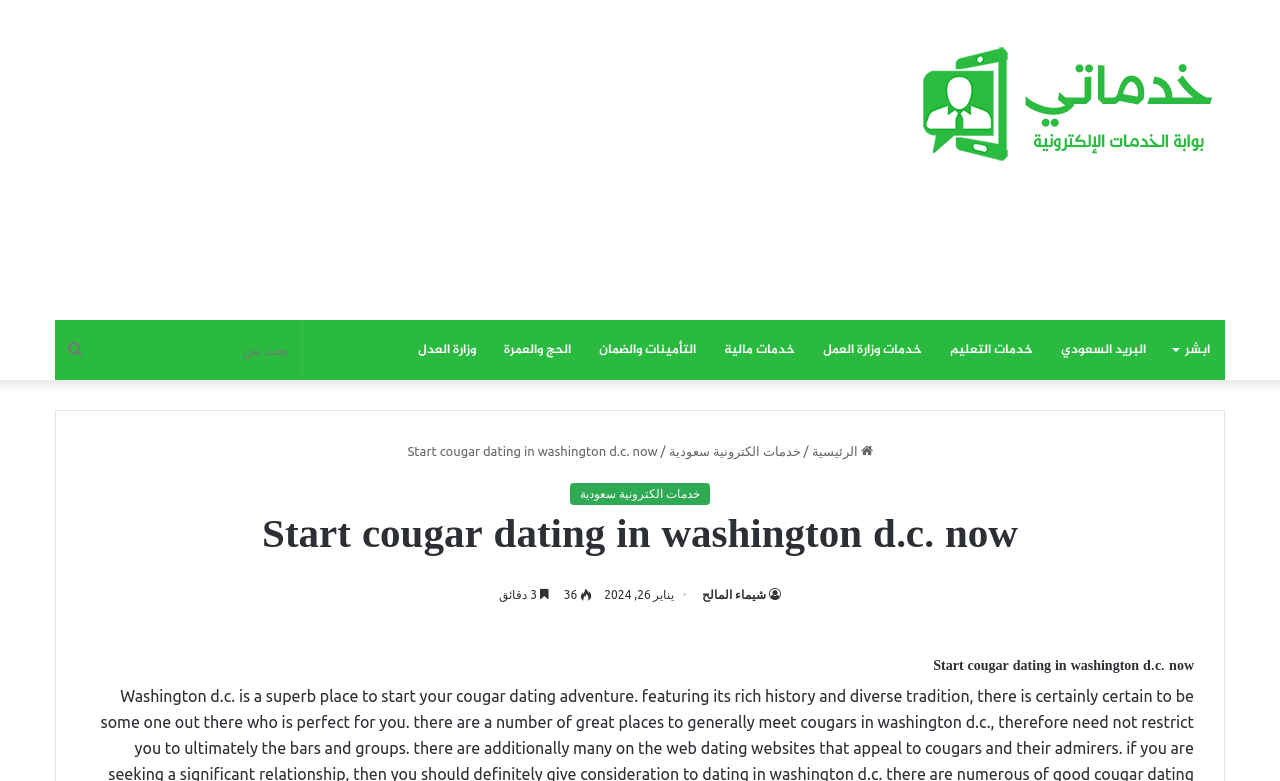Kindly determine the bounding box coordinates for the area that needs to be clicked to execute this instruction: "visit author's page".

[0.548, 0.752, 0.61, 0.769]